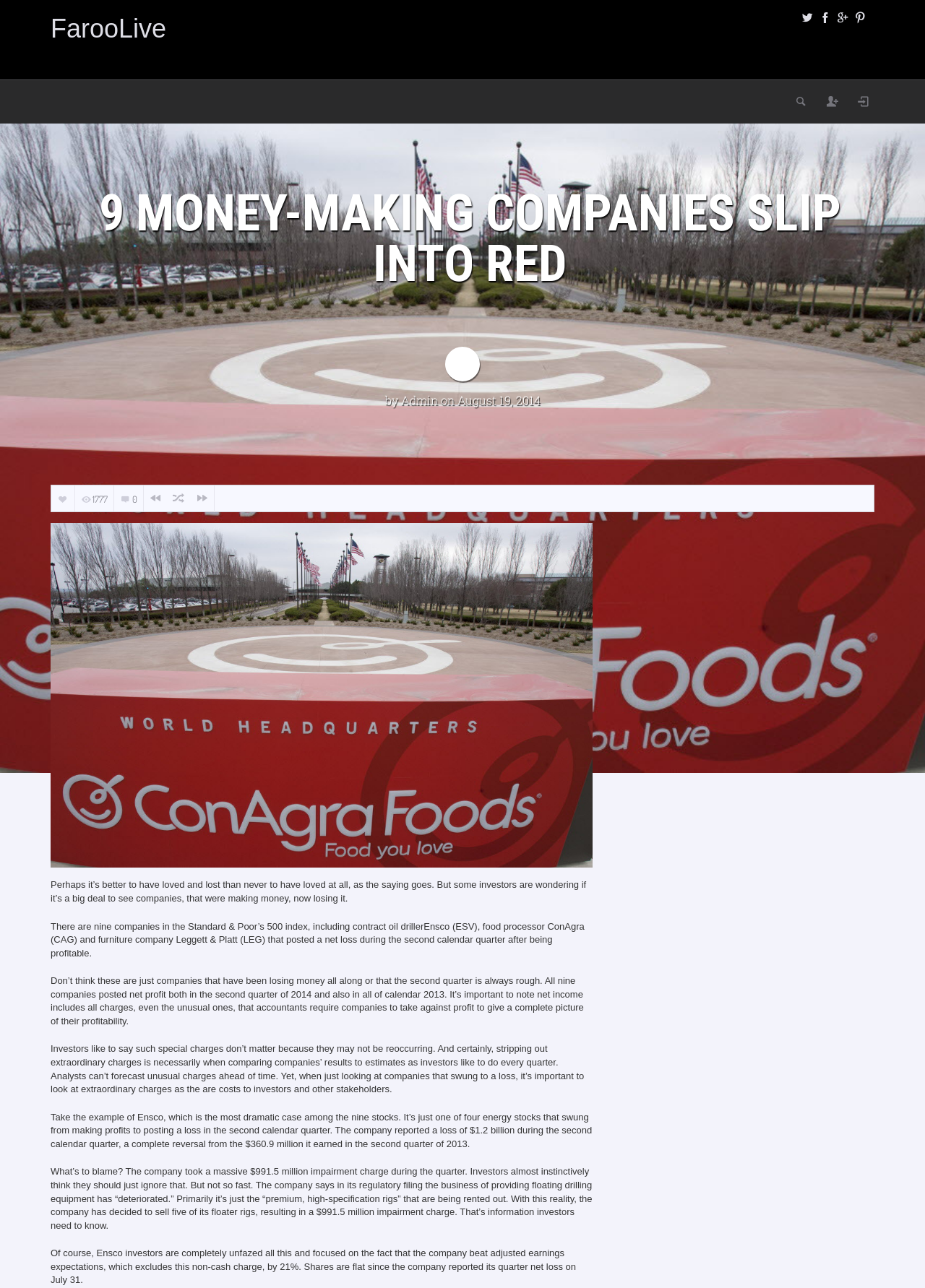Specify the bounding box coordinates of the element's region that should be clicked to achieve the following instruction: "Click on the 'FarooLive' link". The bounding box coordinates consist of four float numbers between 0 and 1, in the format [left, top, right, bottom].

[0.055, 0.011, 0.18, 0.034]